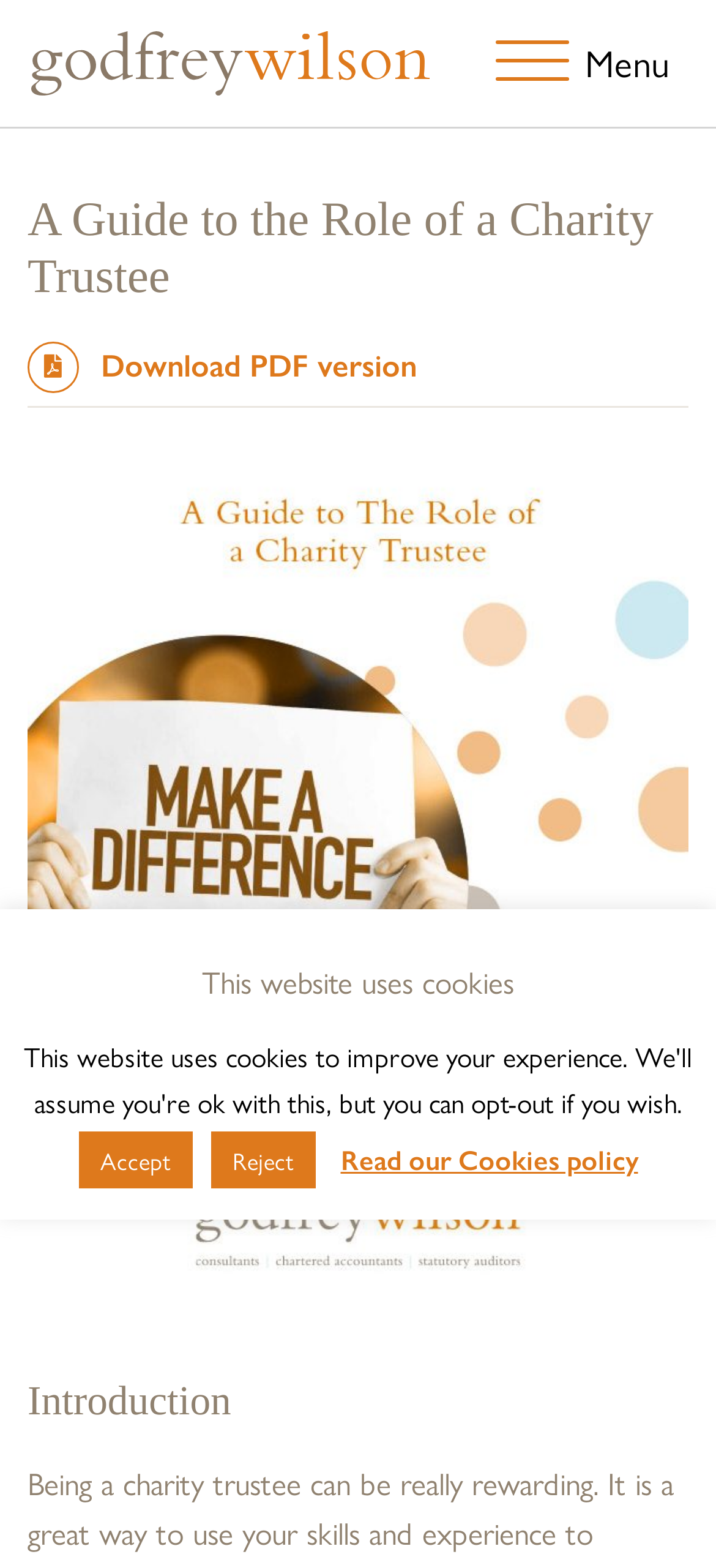Find the bounding box of the element with the following description: "aria-label="go to home page"". The coordinates must be four float numbers between 0 and 1, formatted as [left, top, right, bottom].

[0.044, 0.023, 0.601, 0.051]